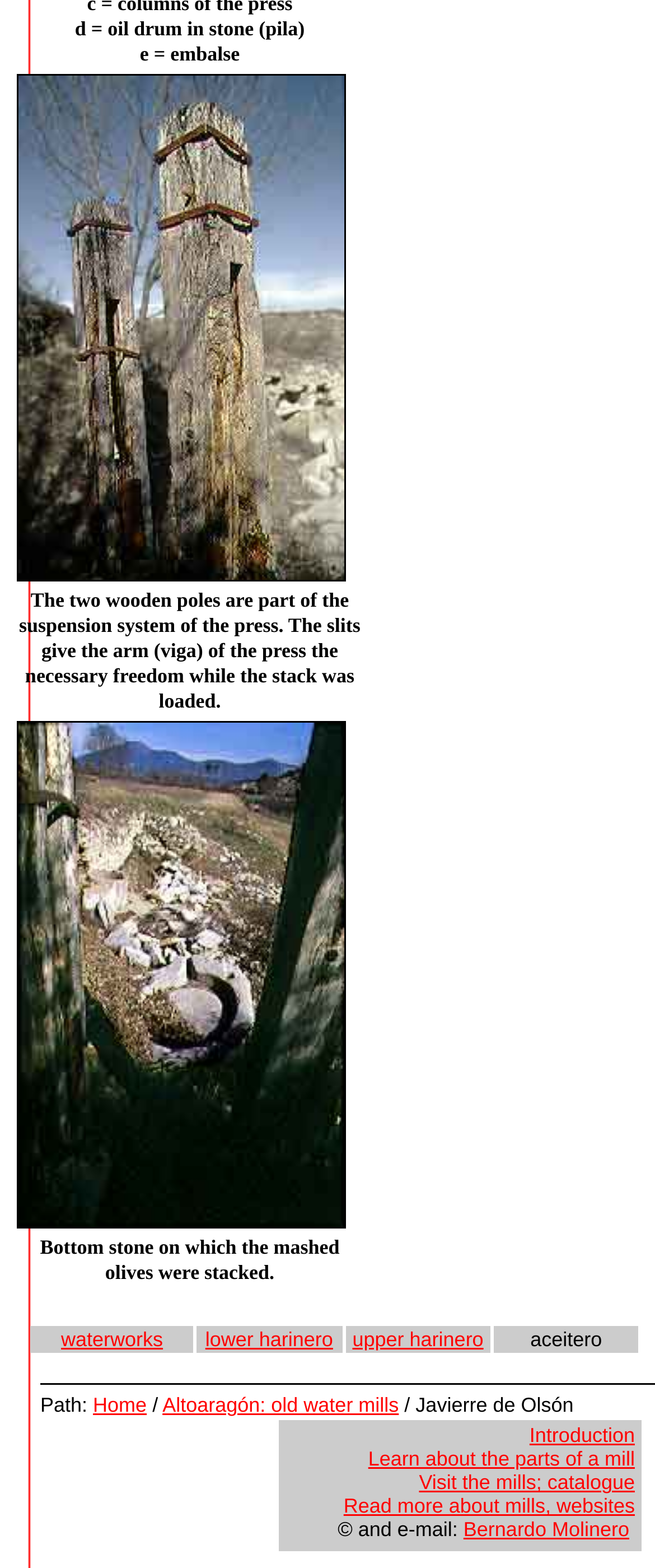Please identify the bounding box coordinates of the element I need to click to follow this instruction: "Click on Exclusive Rewards".

None